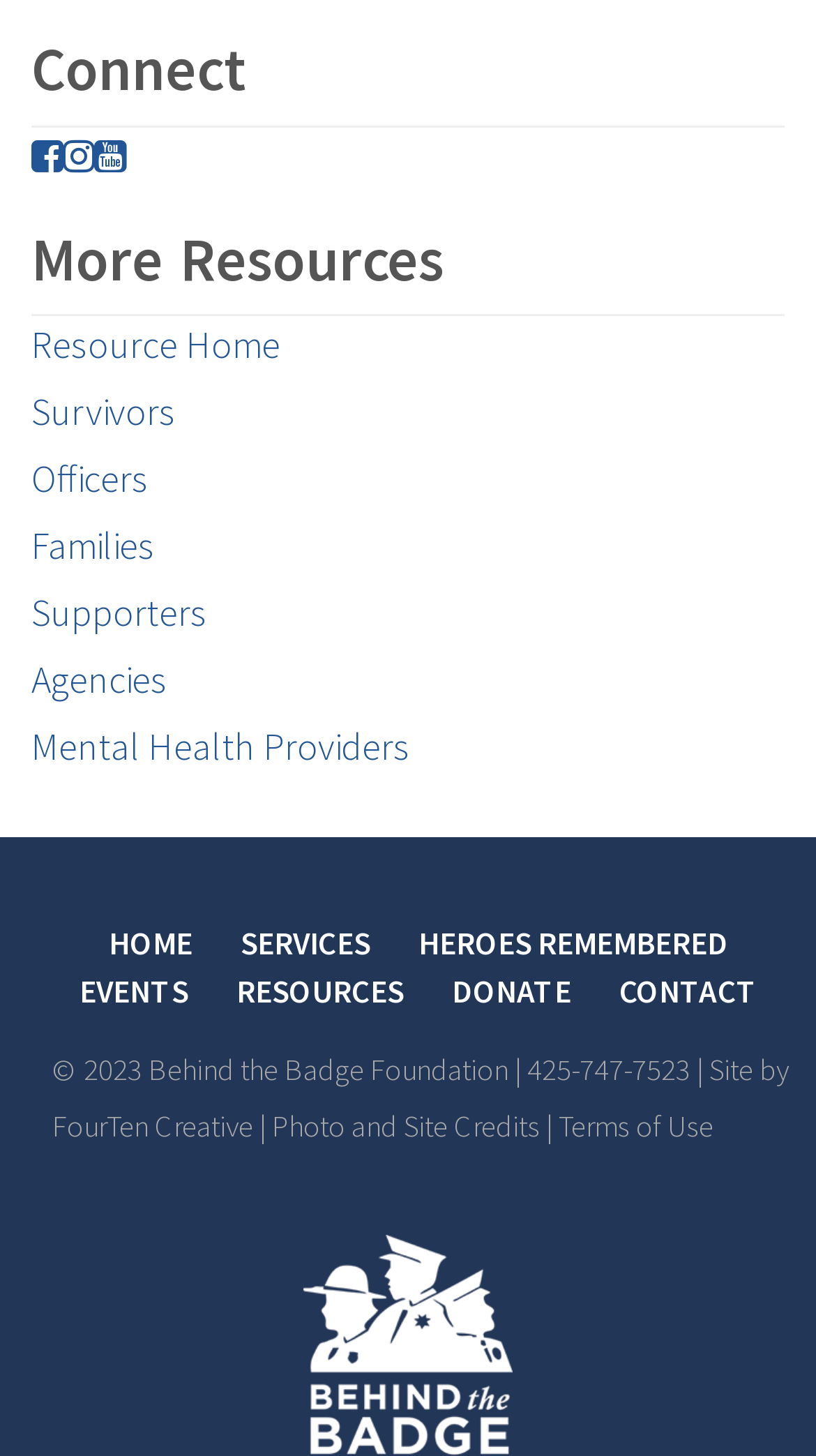Provide a one-word or short-phrase answer to the question:
How many main navigation links are available?

6